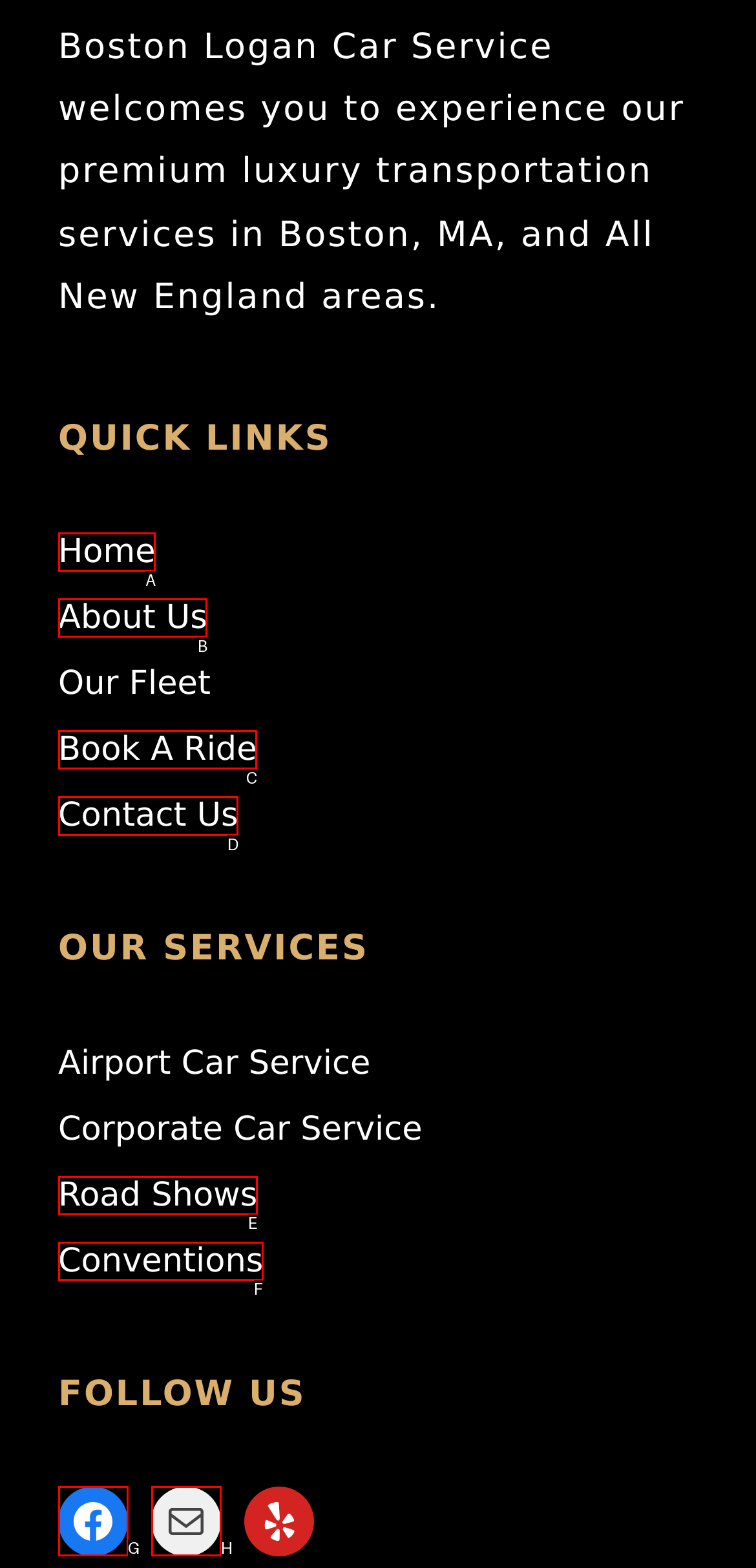Tell me which letter corresponds to the UI element that will allow you to Learn about fabric for making a Roman blind. Answer with the letter directly.

None